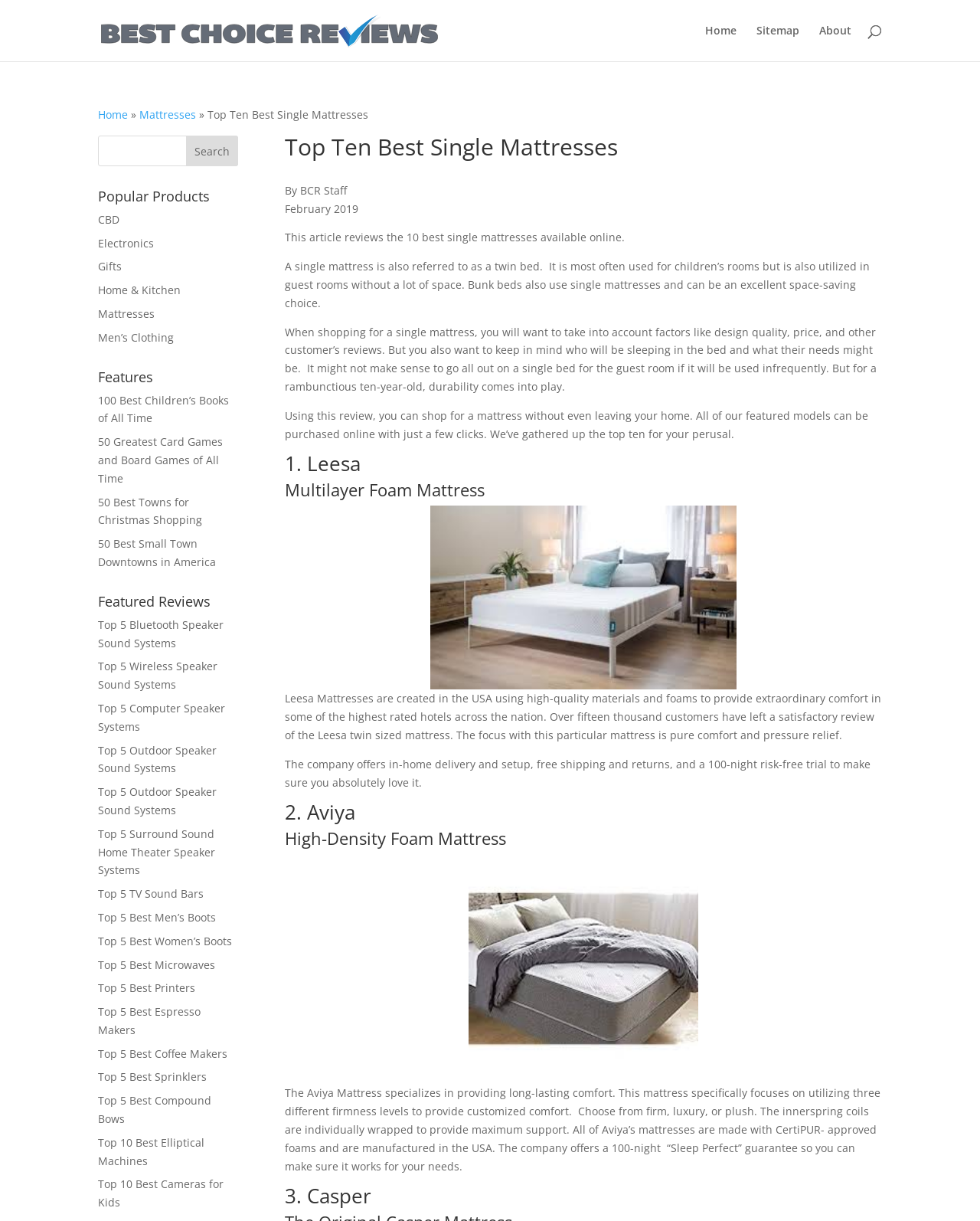How many customer reviews are mentioned for the Leesa twin-sized mattress?
Please give a well-detailed answer to the question.

The webpage states that over 15,000 customers have left a satisfactory review of the Leesa twin-sized mattress, as mentioned in the description of the Leesa mattress under the '1. Leesa' heading.